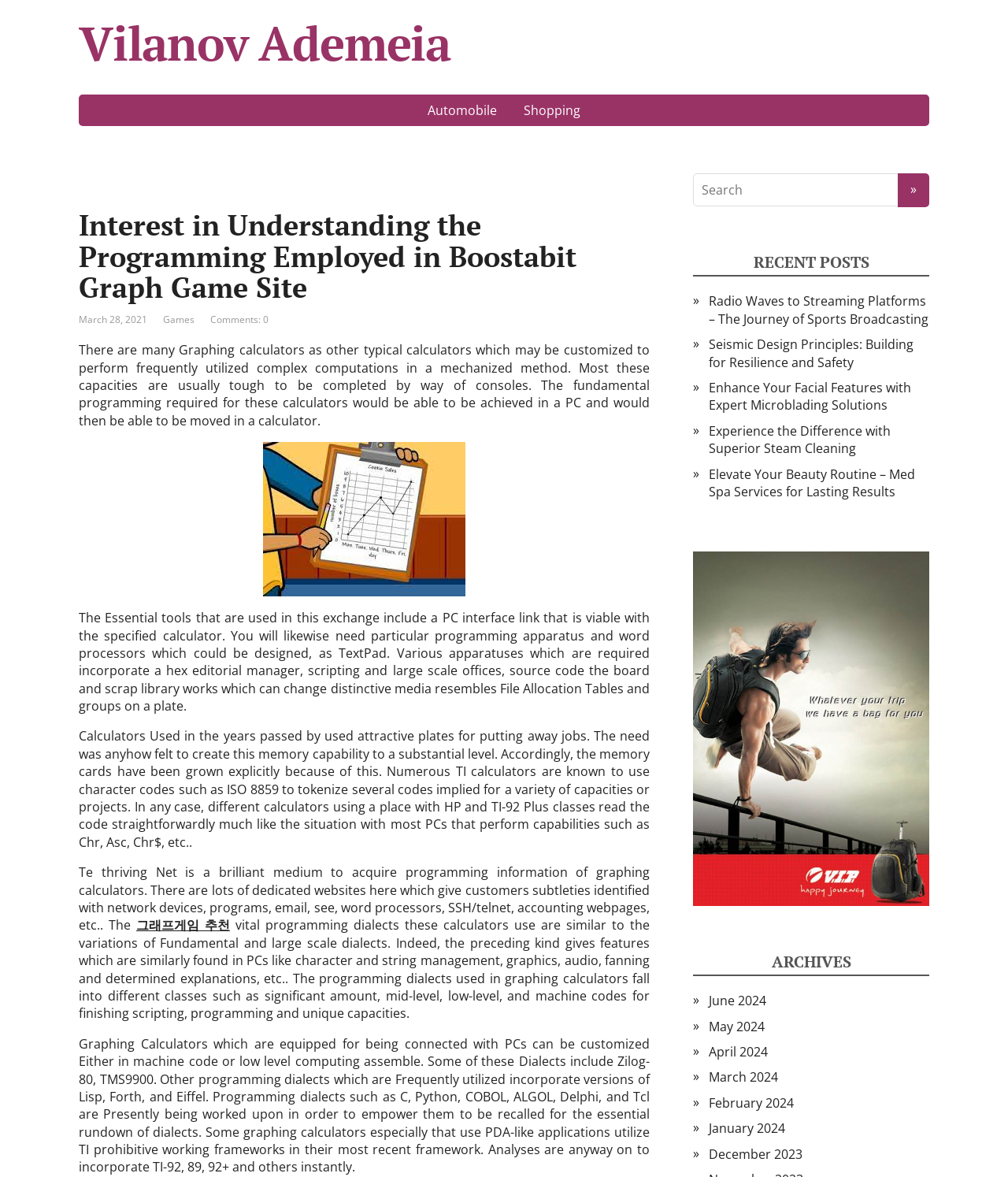Provide the bounding box coordinates of the HTML element described by the text: "그래프게임 추천". The coordinates should be in the format [left, top, right, bottom] with values between 0 and 1.

[0.135, 0.779, 0.228, 0.793]